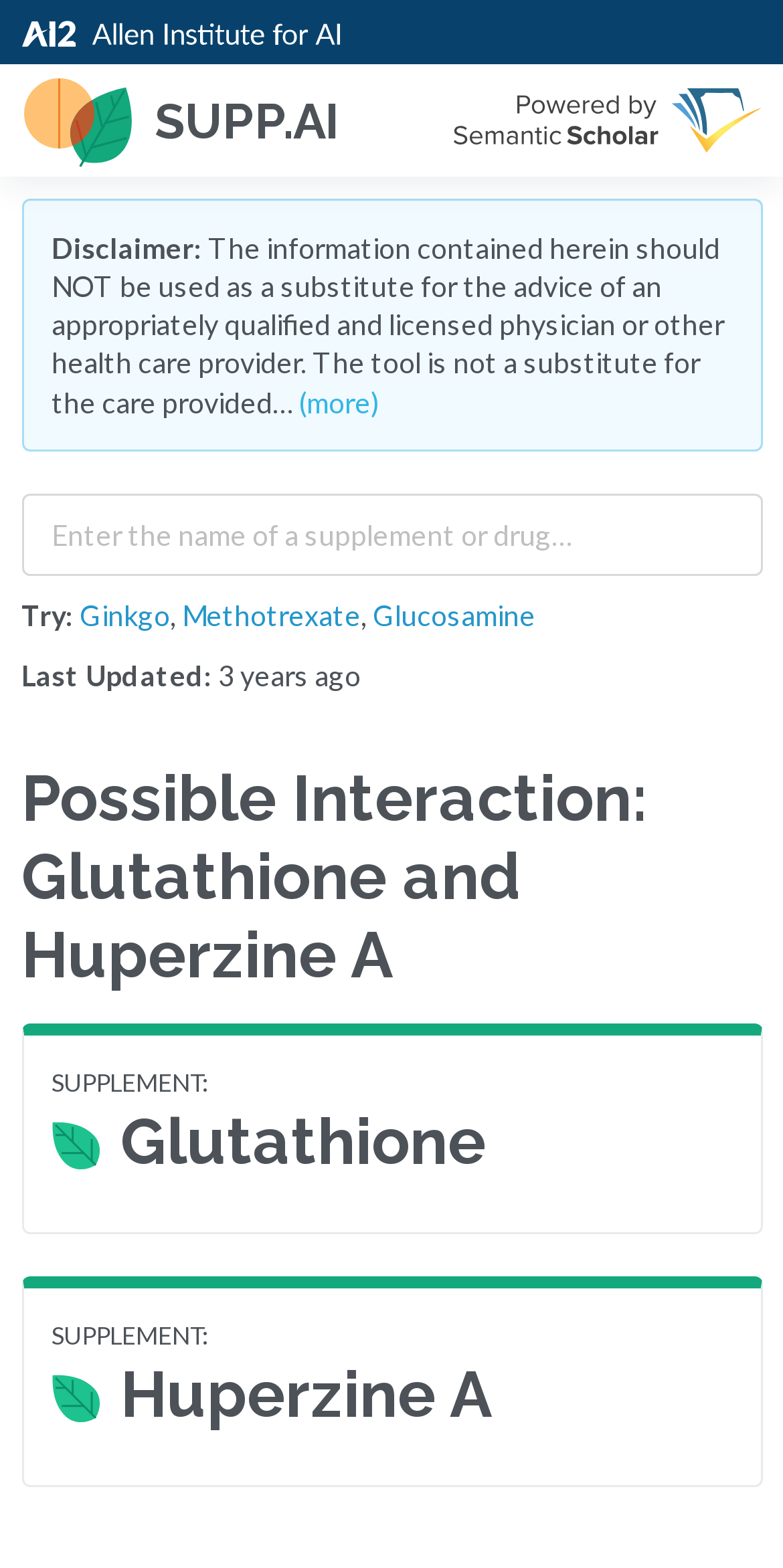Offer an in-depth caption of the entire webpage.

The webpage is focused on exploring the possible interaction between Glutathione and Huperzine A. At the top, there is a header section with a logo of the Allen Institute for Artificial Intelligence and a link to the institute's website. Below the header, there is a main section with a SUPP.AI logo and a heading that reads "SUPP.AI". 

On the left side of the page, there is a disclaimer section that warns users not to use the information on the page as a substitute for medical advice. This section also includes a link to read more. 

Below the disclaimer, there is a search box where users can enter the name of a supplement or drug to search for possible interactions. There is also a section that suggests trying to search for interactions with Ginkgo, Methotrexate, and Glucosamine. 

Further down the page, there is a section that displays the last updated date of the information. The main content of the page is divided into two sections, one for Glutathione and one for Huperzine A, both of which are labeled as supplements. Each section has a heading with the name of the supplement, and below the heading, there is a link to more information about the supplement. There are also small images associated with each supplement.